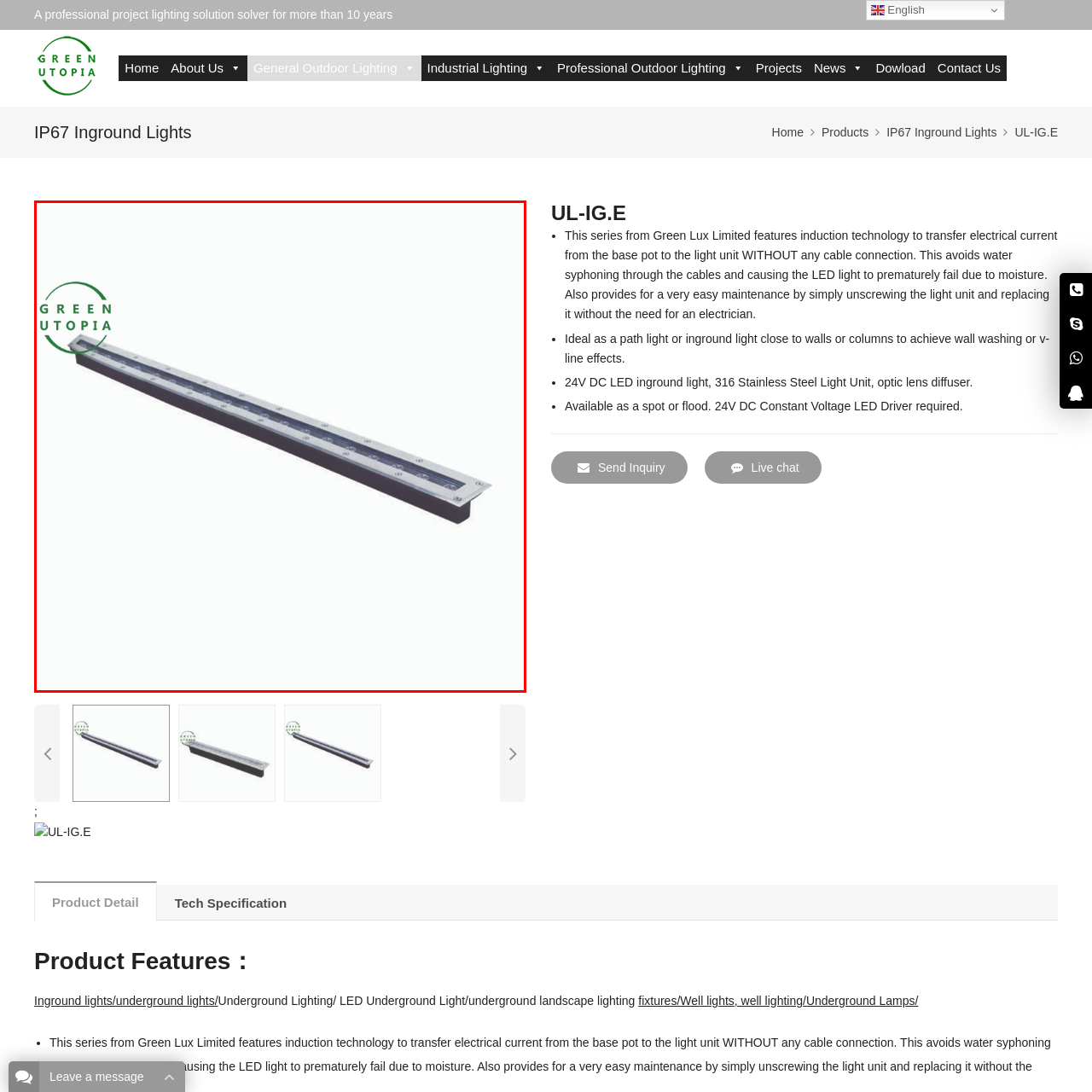What technology is used to reduce maintenance needs?
Review the image marked by the red bounding box and deliver a detailed response to the question.

According to the caption, the innovative design of the LED inground light allows for easy installation and reduces maintenance needs with the use of induction technology, enabling users to effortlessly replace the light unit without professional assistance.